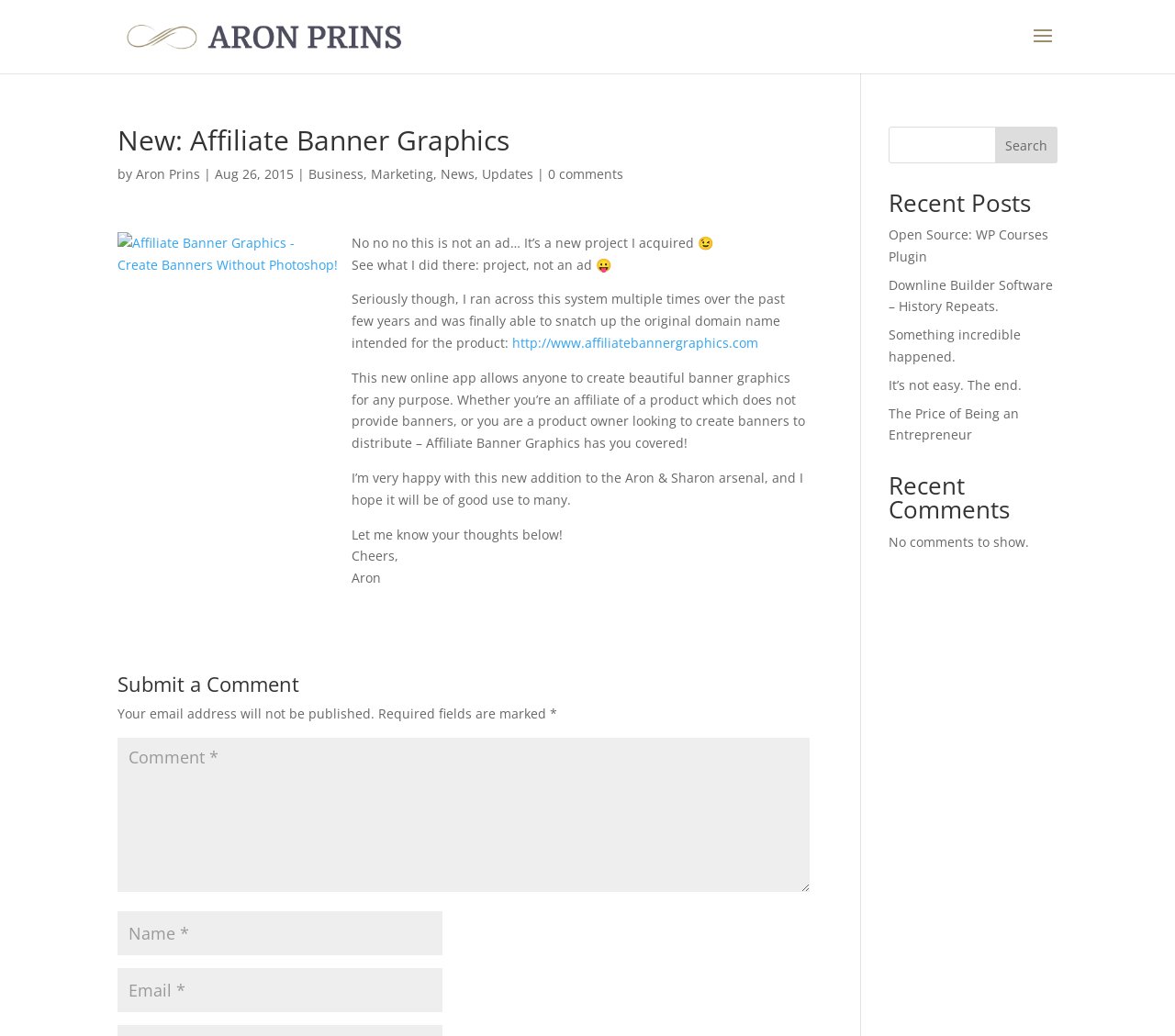Please find the bounding box coordinates of the element that must be clicked to perform the given instruction: "Search for something". The coordinates should be four float numbers from 0 to 1, i.e., [left, top, right, bottom].

[0.756, 0.122, 0.9, 0.158]